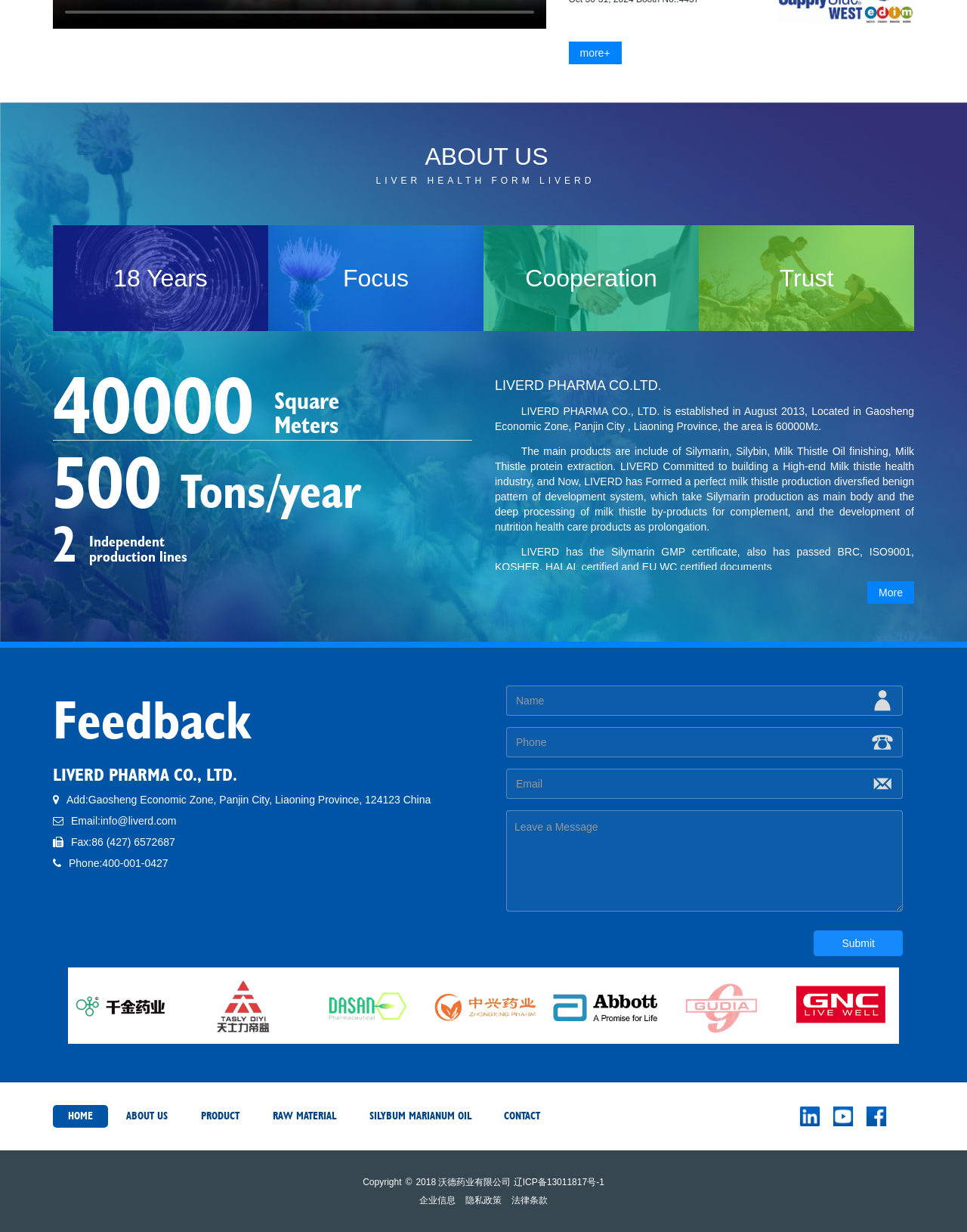Pinpoint the bounding box coordinates of the area that should be clicked to complete the following instruction: "Fill in the 'Name' textbox". The coordinates must be given as four float numbers between 0 and 1, i.e., [left, top, right, bottom].

[0.523, 0.556, 0.934, 0.581]